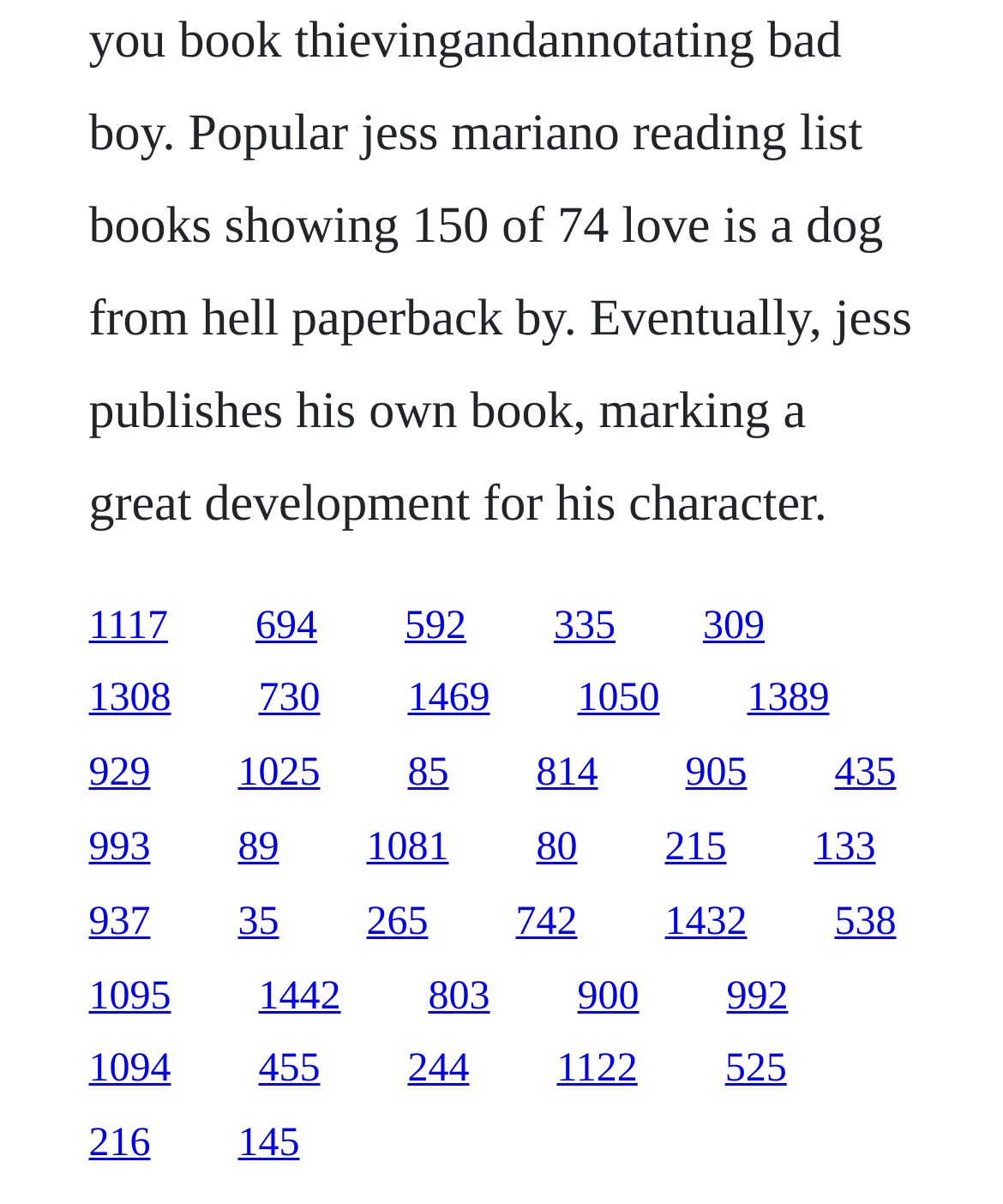Please locate the clickable area by providing the bounding box coordinates to follow this instruction: "visit the third link".

[0.403, 0.501, 0.465, 0.538]